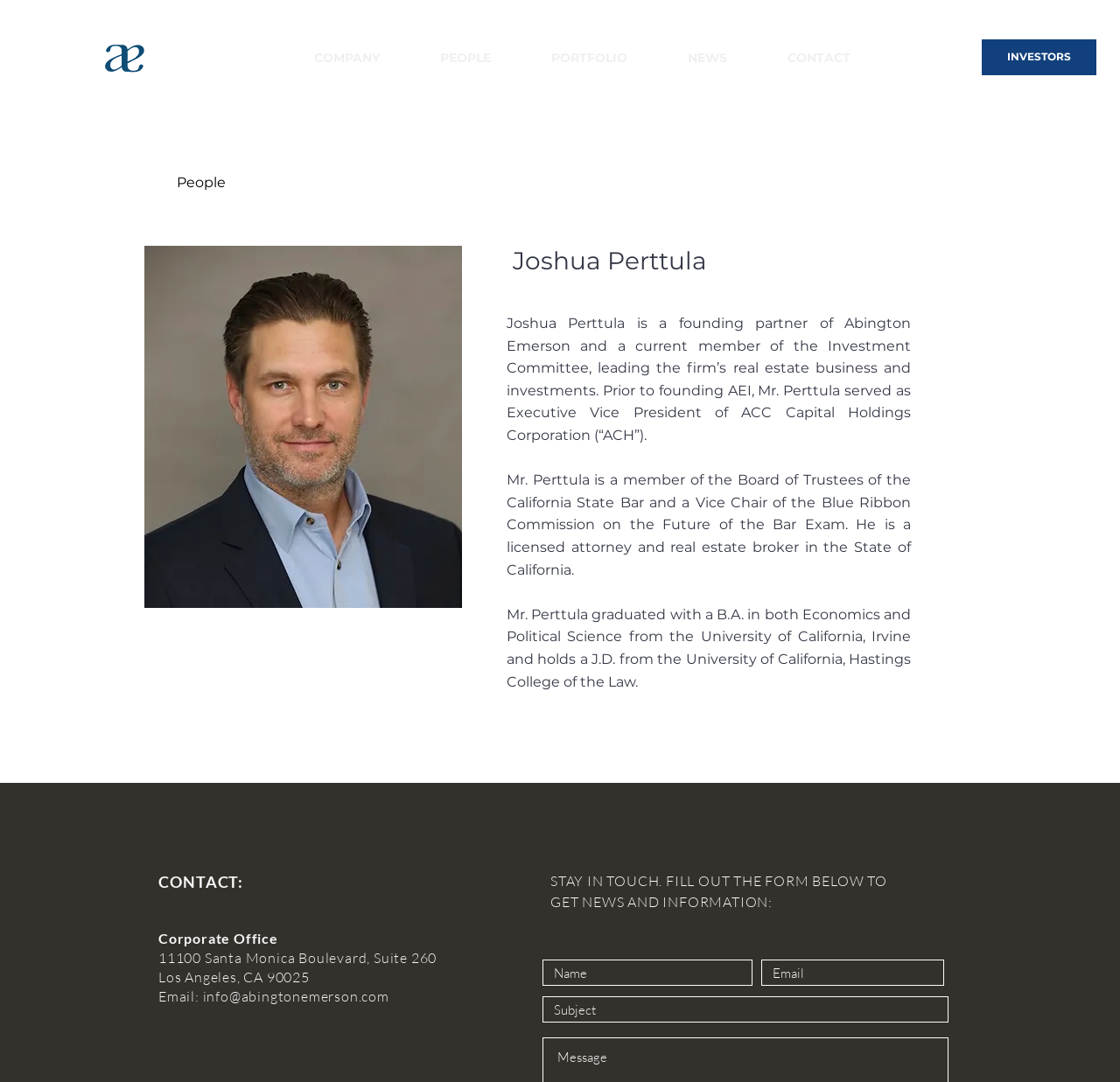What is the email address to contact Abington Emerson?
Please provide a comprehensive answer based on the contents of the image.

The email address is provided in the CONTACT section of the webpage, where it is mentioned as info@abingtonemerson.com.